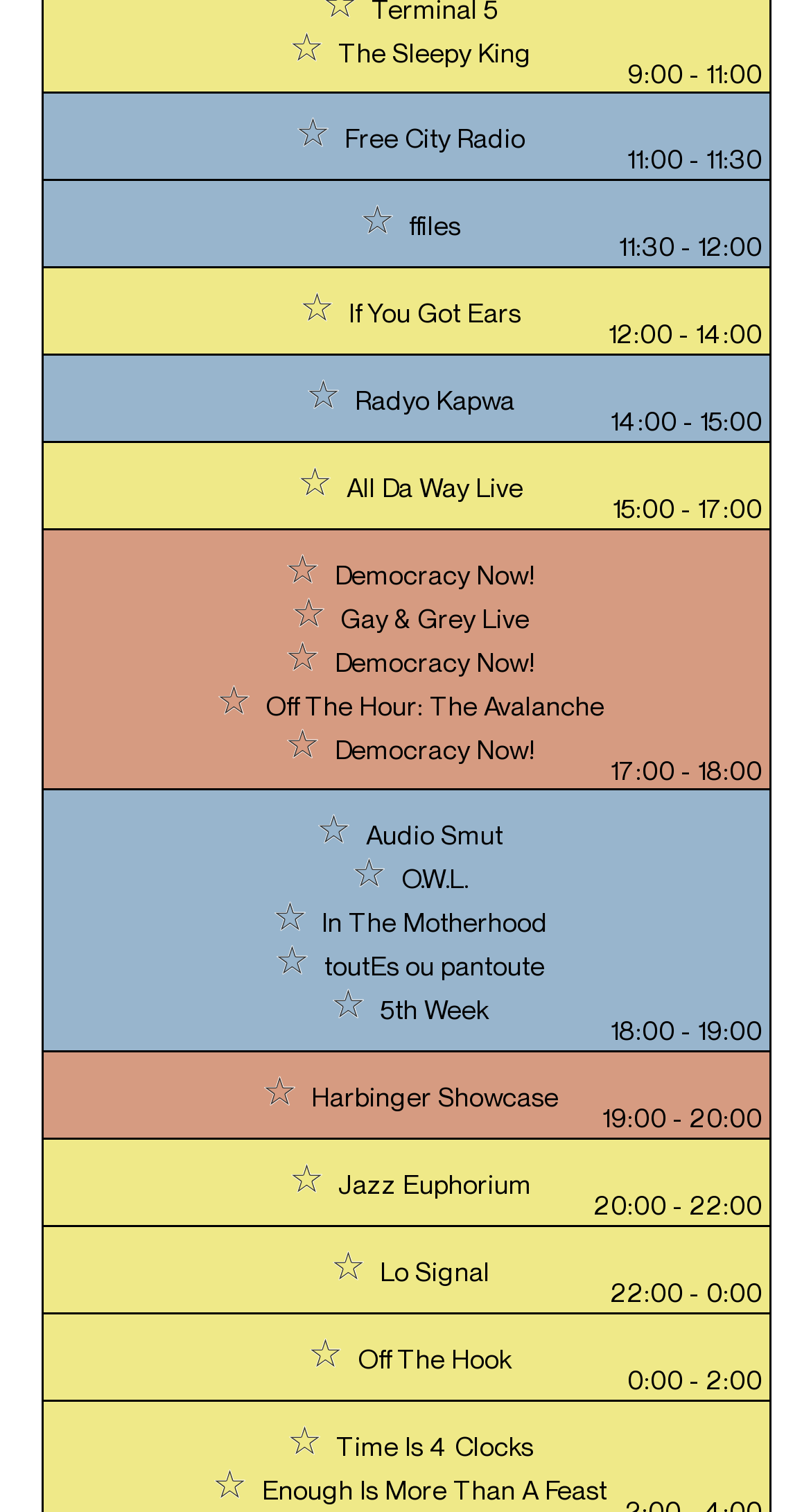Answer the question below in one word or phrase:
How many time slots are listed on this webpage?

14